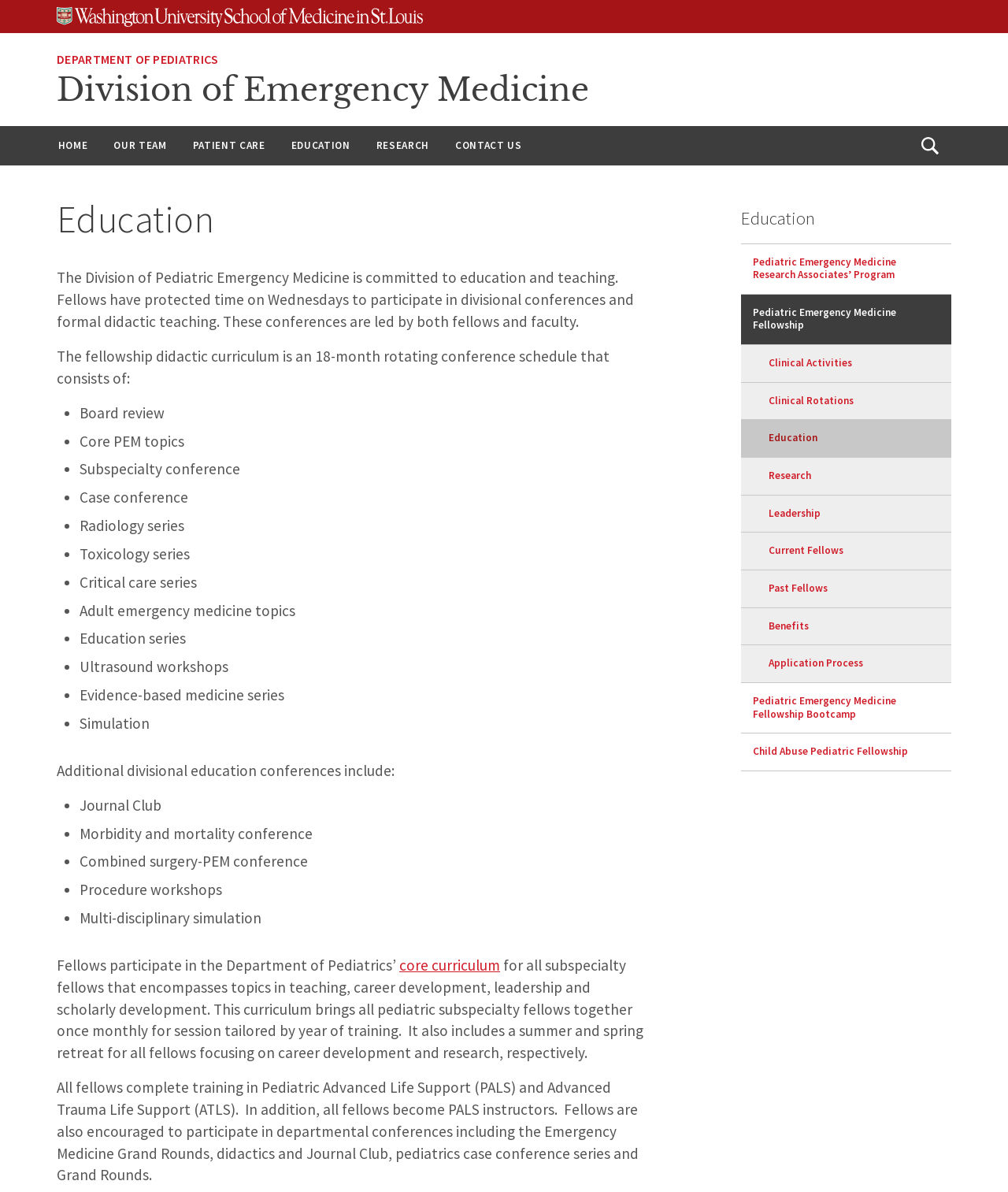Given the element description Department of Pediatrics, specify the bounding box coordinates of the corresponding UI element in the format (top-left x, top-left y, bottom-right x, bottom-right y). All values must be between 0 and 1.

[0.056, 0.043, 0.217, 0.056]